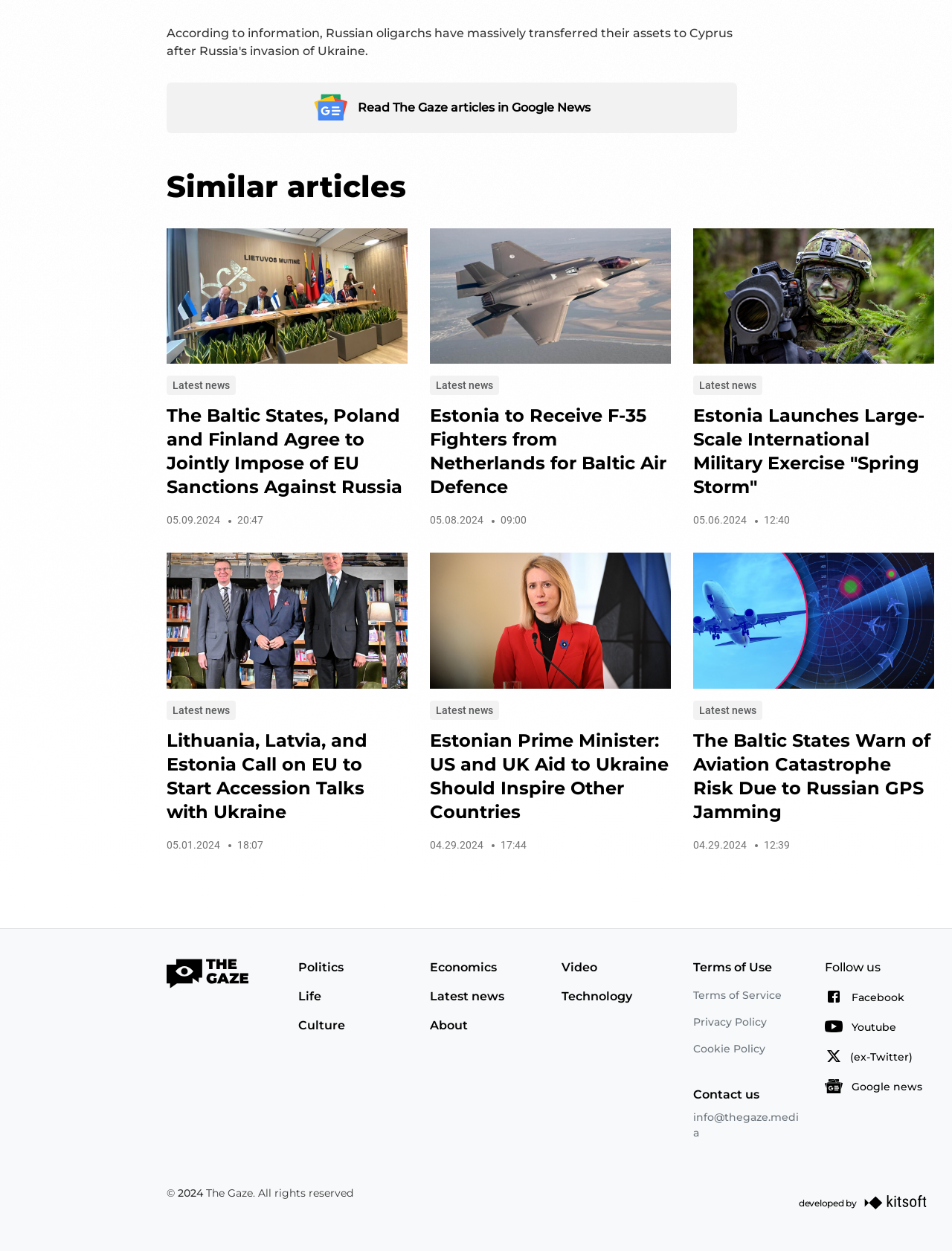Identify the bounding box coordinates of the area you need to click to perform the following instruction: "Read The Gaze articles in Google News".

[0.177, 0.067, 0.772, 0.105]